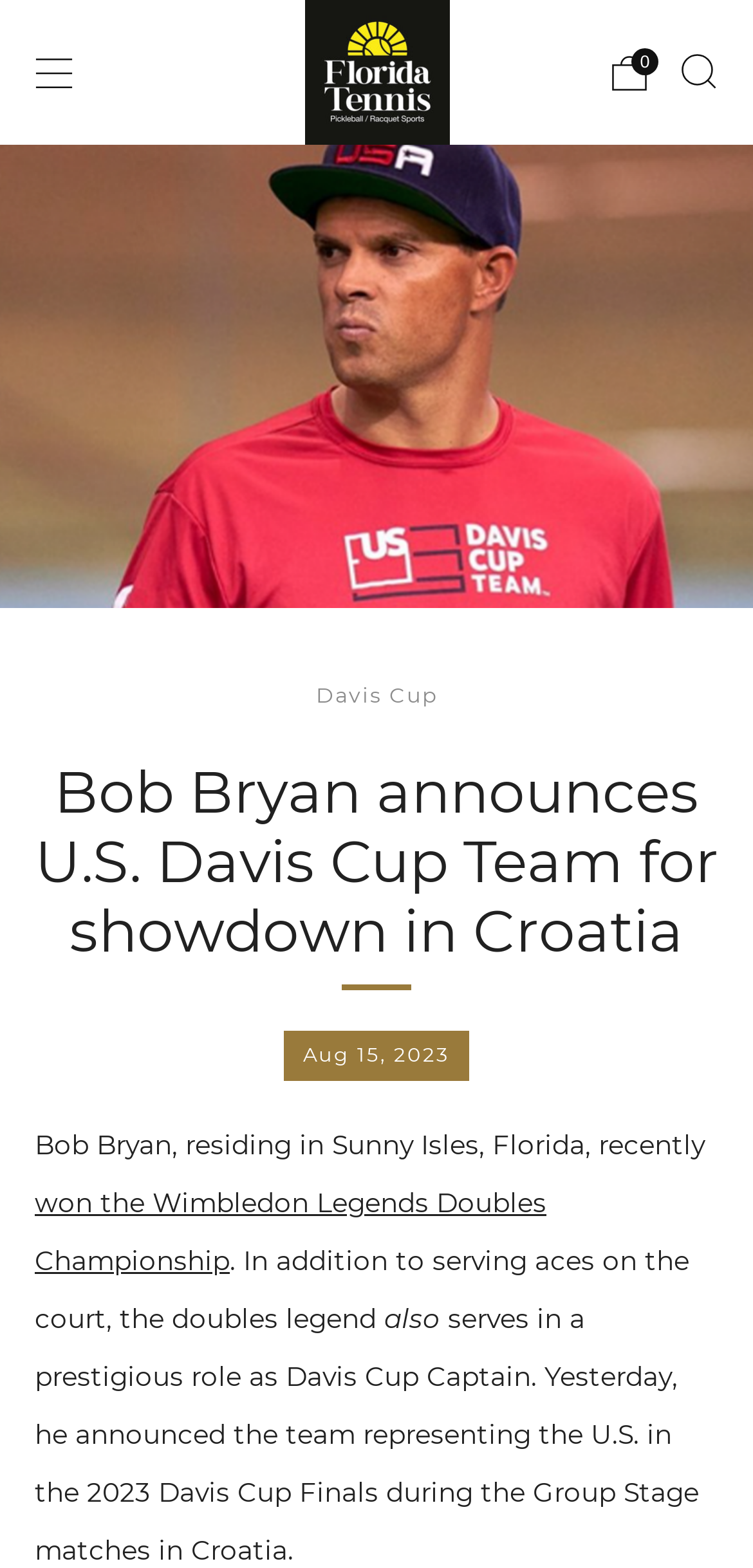What is the date of the webpage's content?
Please give a detailed answer to the question using the information shown in the image.

Based on the webpage content, specifically the text 'Aug 15, 2023', we can determine that the date of the webpage's content is August 15, 2023.